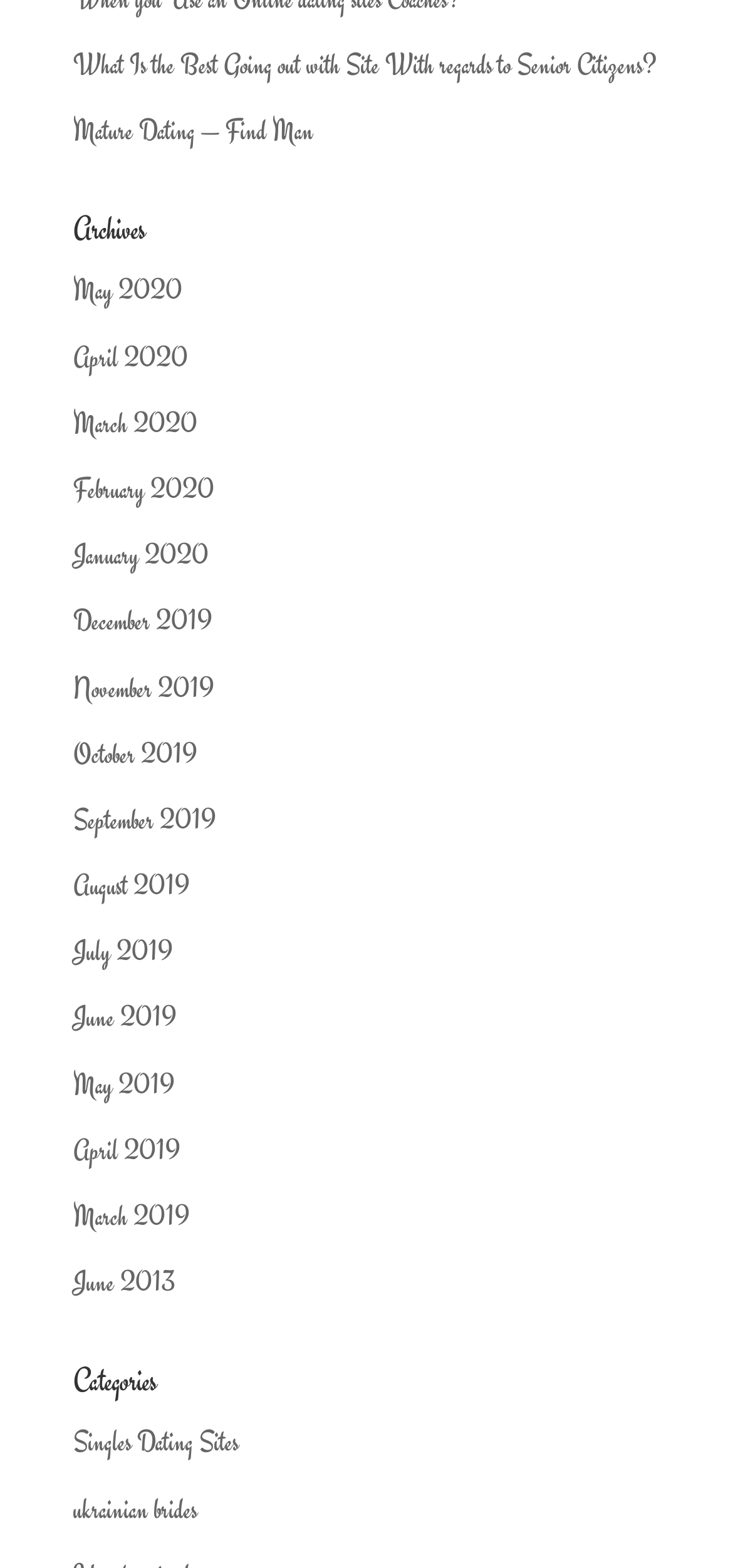Determine the bounding box coordinates of the UI element described below. Use the format (top-left x, top-left y, bottom-right x, bottom-right y) with floating point numbers between 0 and 1: Singles Dating Sites

[0.1, 0.909, 0.326, 0.931]